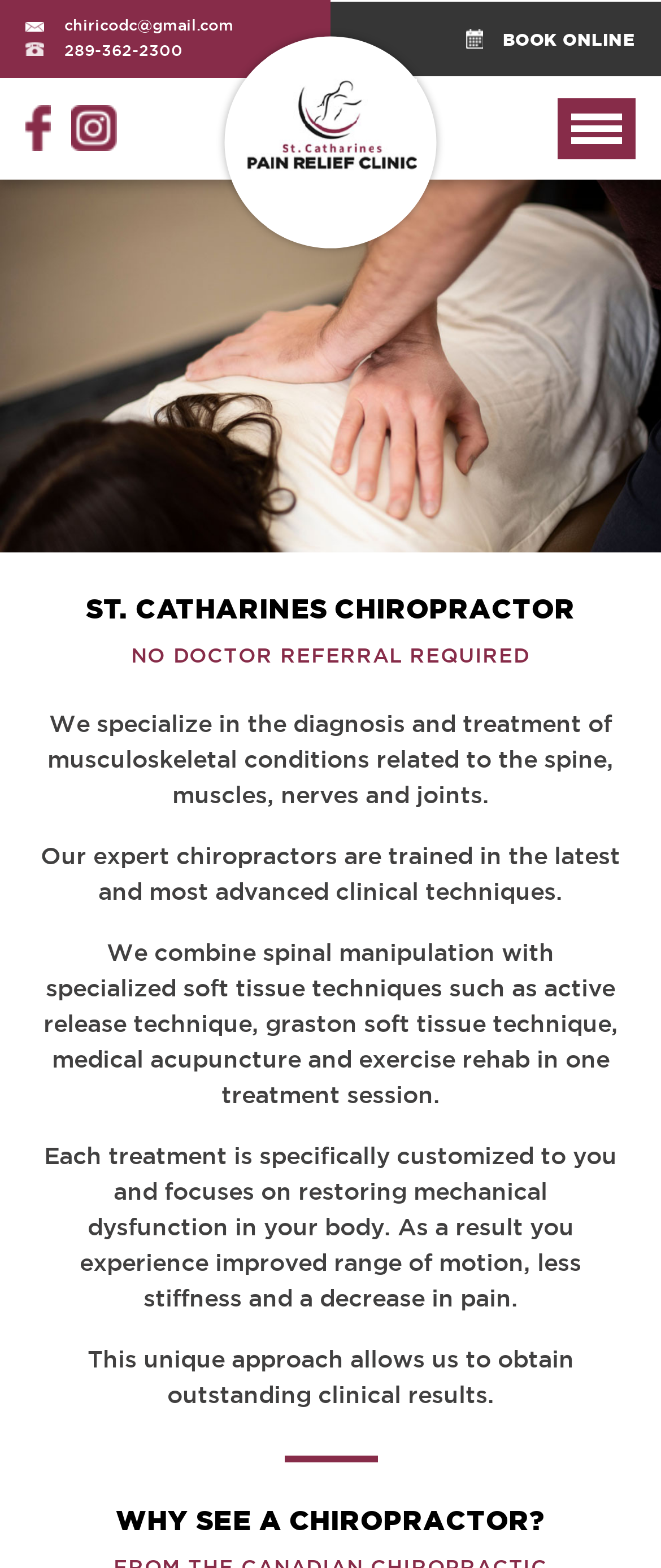What is the main focus of the chiropractor's treatment?
Analyze the screenshot and provide a detailed answer to the question.

I found the main focus of the treatment by reading the static text elements which describe the chiropractor's specialization in the diagnosis and treatment of musculoskeletal conditions related to the spine, muscles, nerves, and joints.